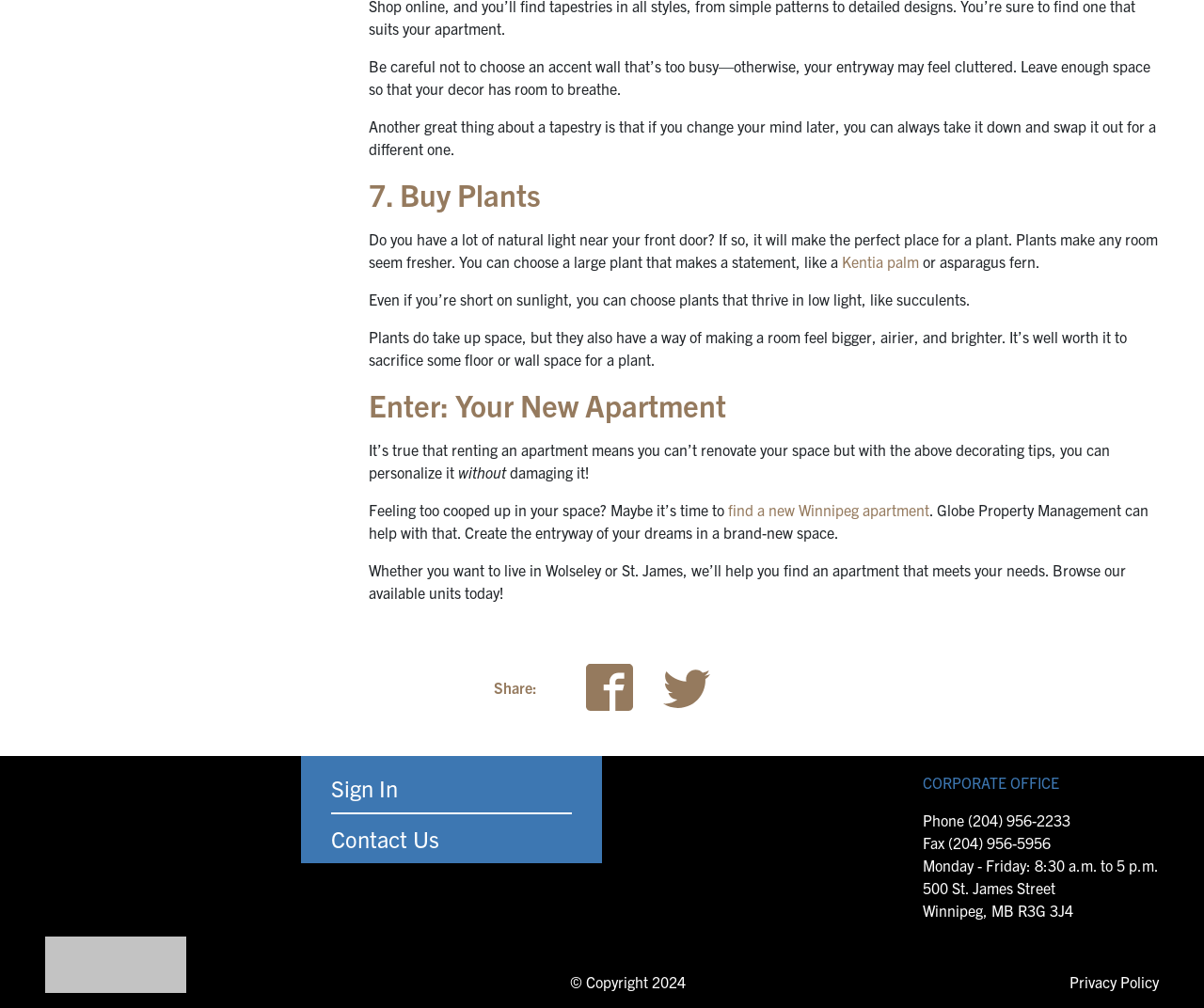Locate the bounding box coordinates of the clickable part needed for the task: "Sign in to the account".

[0.275, 0.758, 0.475, 0.806]